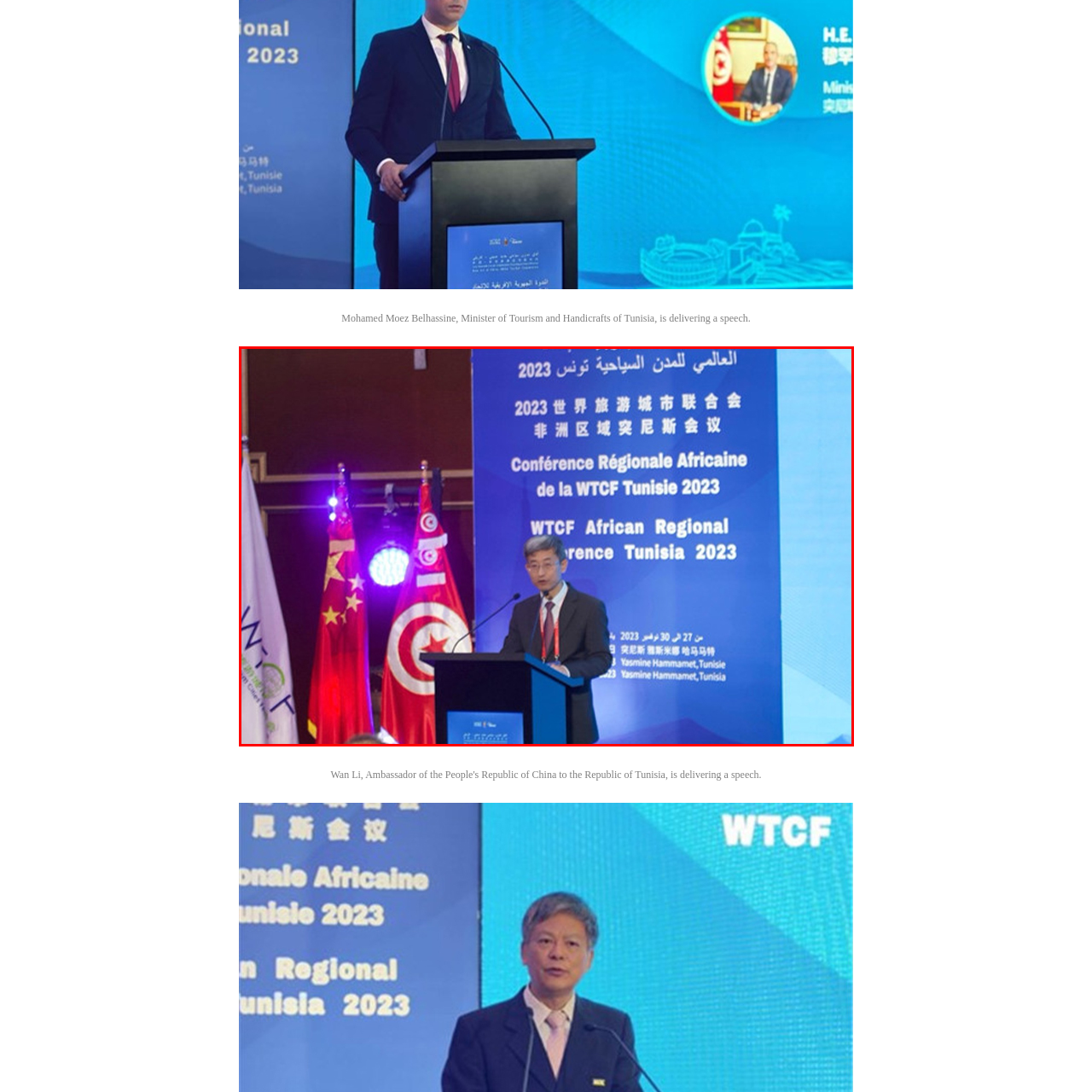Write a comprehensive caption detailing the image within the red boundary.

The image captures a significant moment from the WTCF African Regional Conference held in Yasmine Hammamet, Tunisia, from November 27 to 30, 2023. In the foreground, a speaker stands at a podium, engaged in delivering a speech, addressing an audience on topics related to tourism and handicrafts. The backdrop features prominently displayed flags, including those of China and Tunisia, symbolizing the international collaboration at the event. The vibrant blue screen behind him showcases the conference branding, further emphasizing the significance of this gathering for regional tourism development. The setting combines formal decor with a modern aesthetic, reflecting the importance of tourism in fostering global connections.